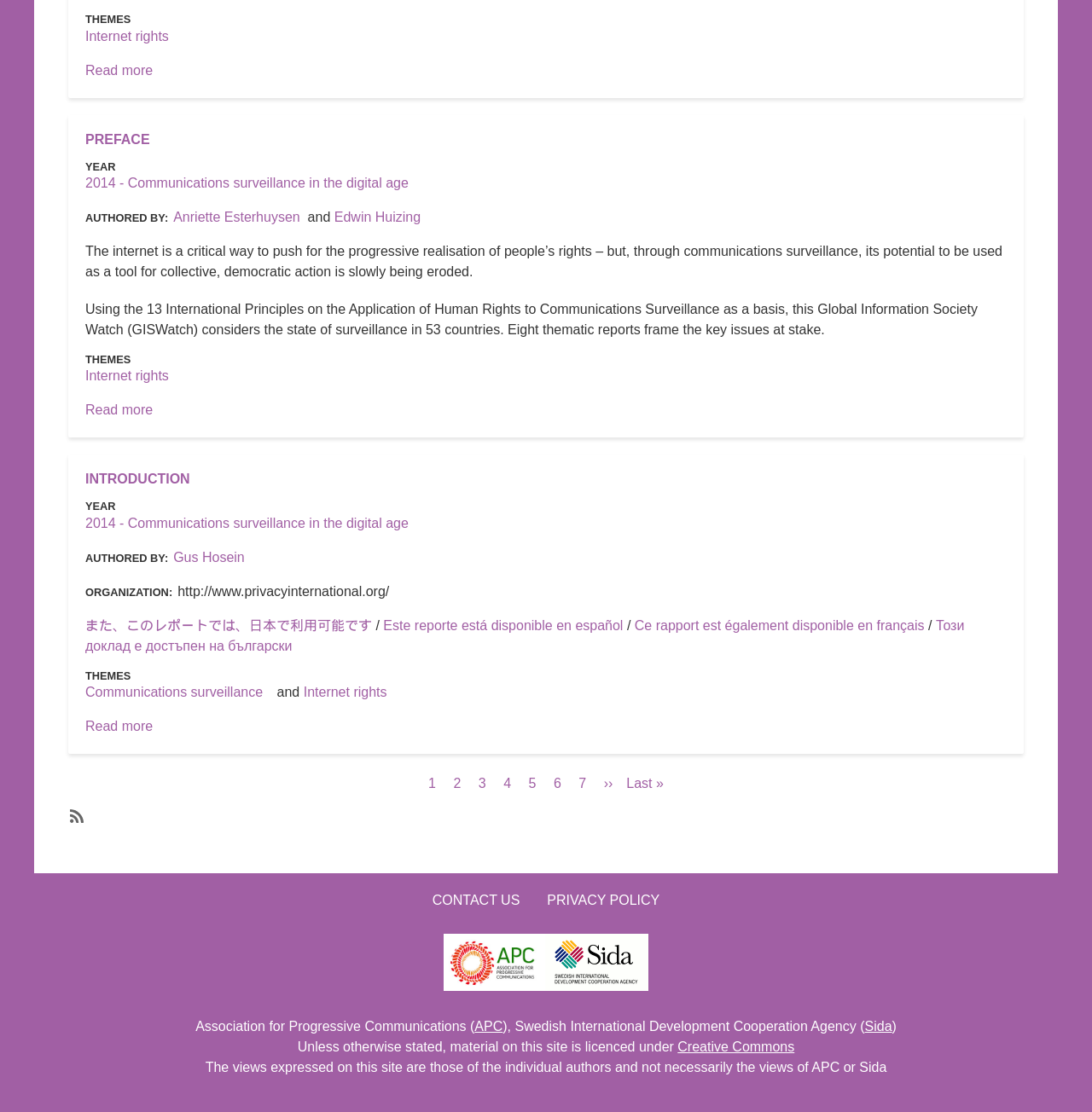Examine the screenshot and answer the question in as much detail as possible: What is the theme of the first article?

I determined the theme of the first article by looking at the heading 'THEMES' and the link 'Internet rights' underneath it, which suggests that the theme of the first article is 'Internet rights'.